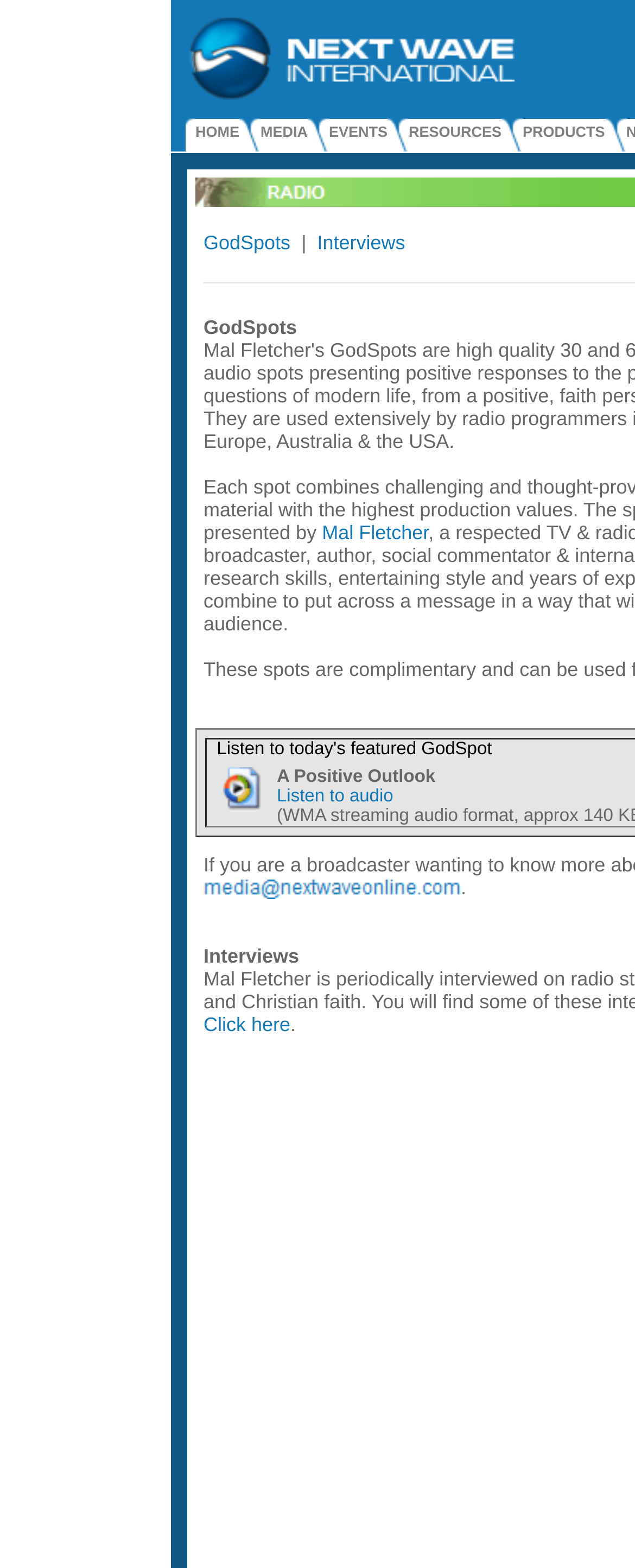What is the image above the 'Mal Fletcher' link? Based on the screenshot, please respond with a single word or phrase.

an image